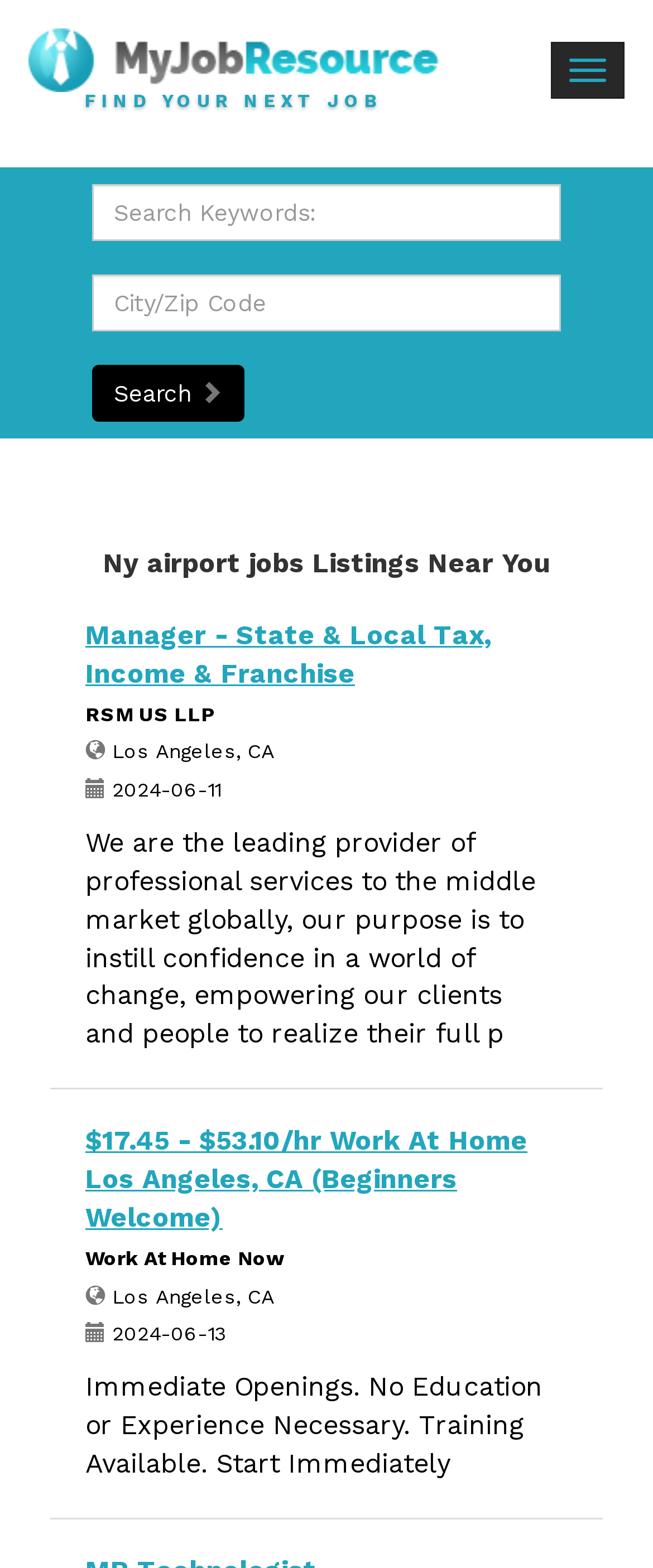Identify the main heading of the webpage and provide its text content.

FIND YOUR NEXT JOB